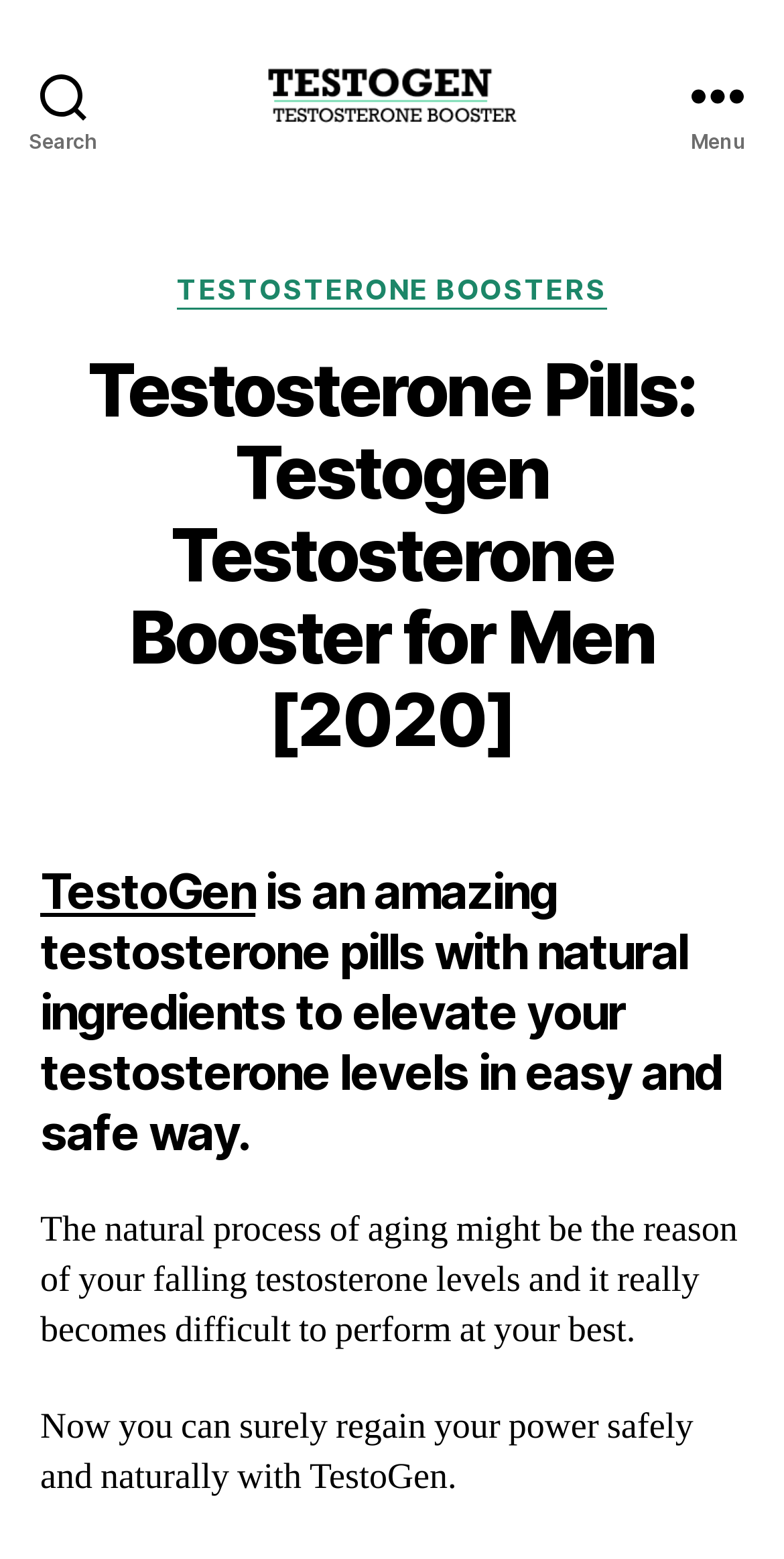Provide a comprehensive caption for the webpage.

The webpage is about TestoGen, a testosterone booster for men. At the top left, there is a search button. Next to it, in the center, is a link to Testogen, accompanied by an image of the same name. On the top right, there is a menu button.

Below the top section, there is a header section that takes up most of the width of the page. It contains several elements, including a categories section with a link to "TESTOSTERONE BOOSTERS", a heading that reads "Testosterone Pills: Testogen Testosterone Booster for Men [2020]", and some information about the post author and date.

Further down, there is a heading that summarizes the benefits of TestoGen, stating that it is an amazing testosterone pill with natural ingredients to elevate testosterone levels in an easy and safe way. Below this heading, there are two paragraphs of text. The first paragraph explains how aging can cause a decline in testosterone levels, making it difficult to perform at one's best. The second paragraph introduces TestoGen as a safe and natural solution to regain power.